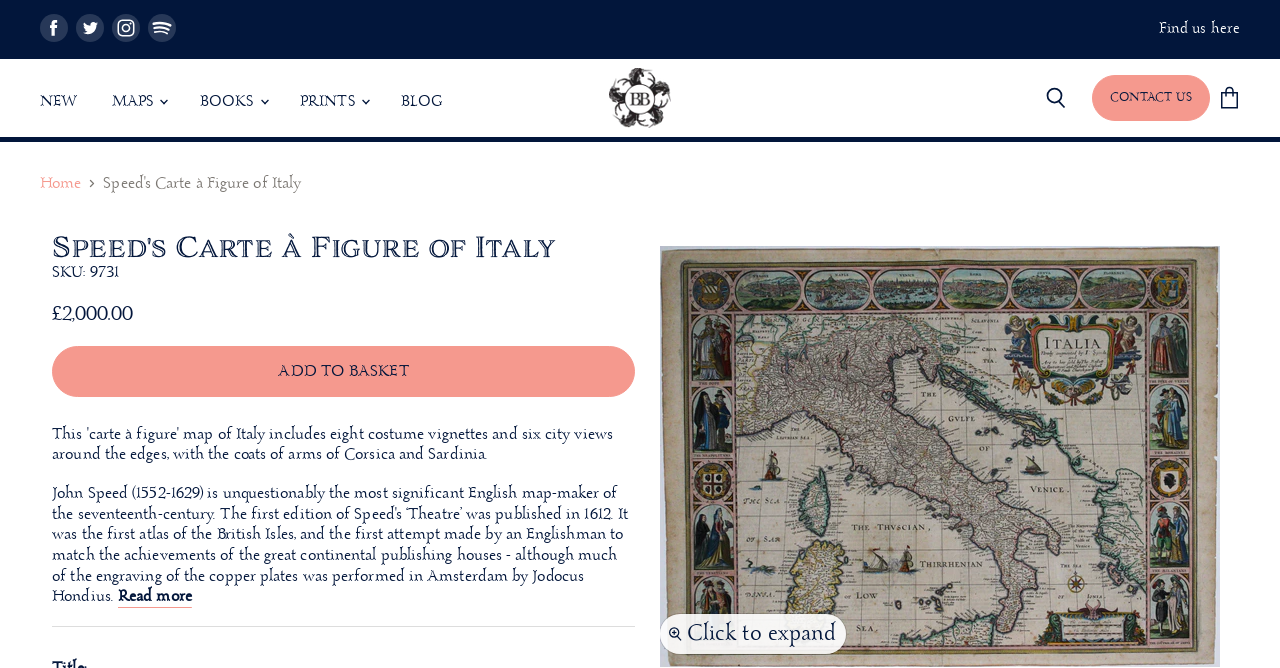Please provide the main heading of the webpage content.

Speed's Carte à Figure of Italy